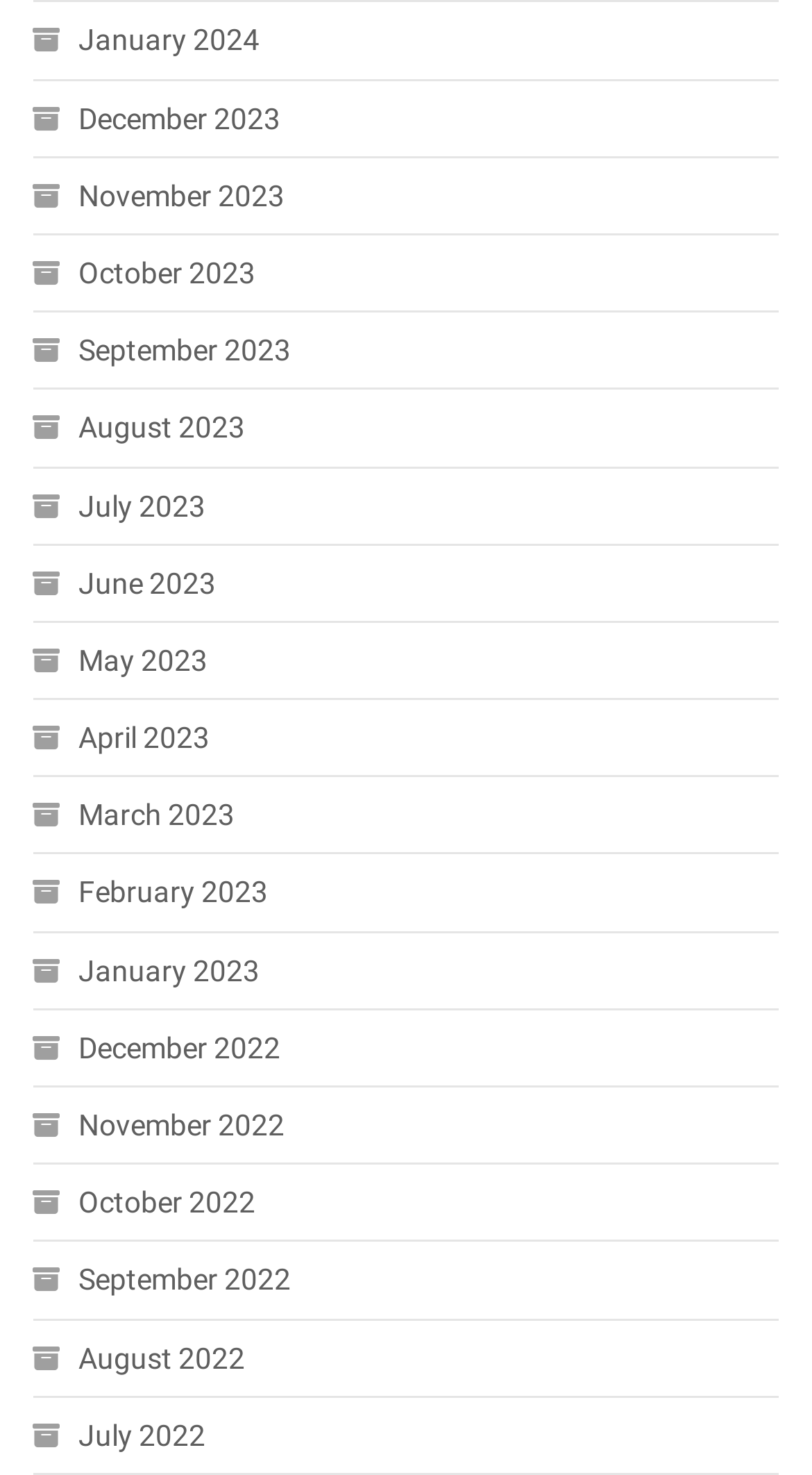Please provide a comprehensive answer to the question below using the information from the image: What is the earliest month listed?

By examining the list of links, I found that the earliest month listed is January 2022, which is the last link in the list.